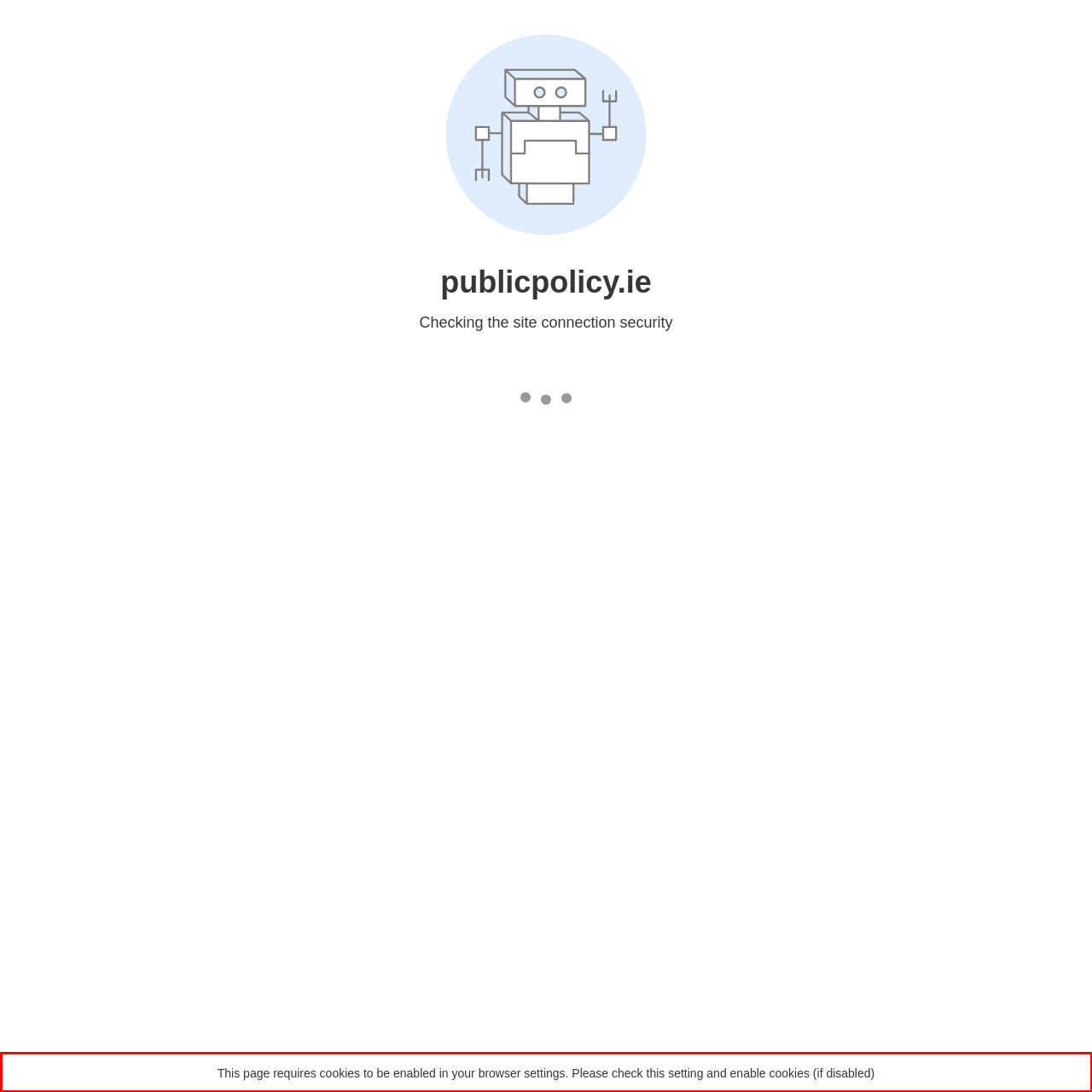You are given a screenshot of a webpage with a UI element highlighted by a red bounding box. Please perform OCR on the text content within this red bounding box.

This page requires cookies to be enabled in your browser settings. Please check this setting and enable cookies (if disabled)